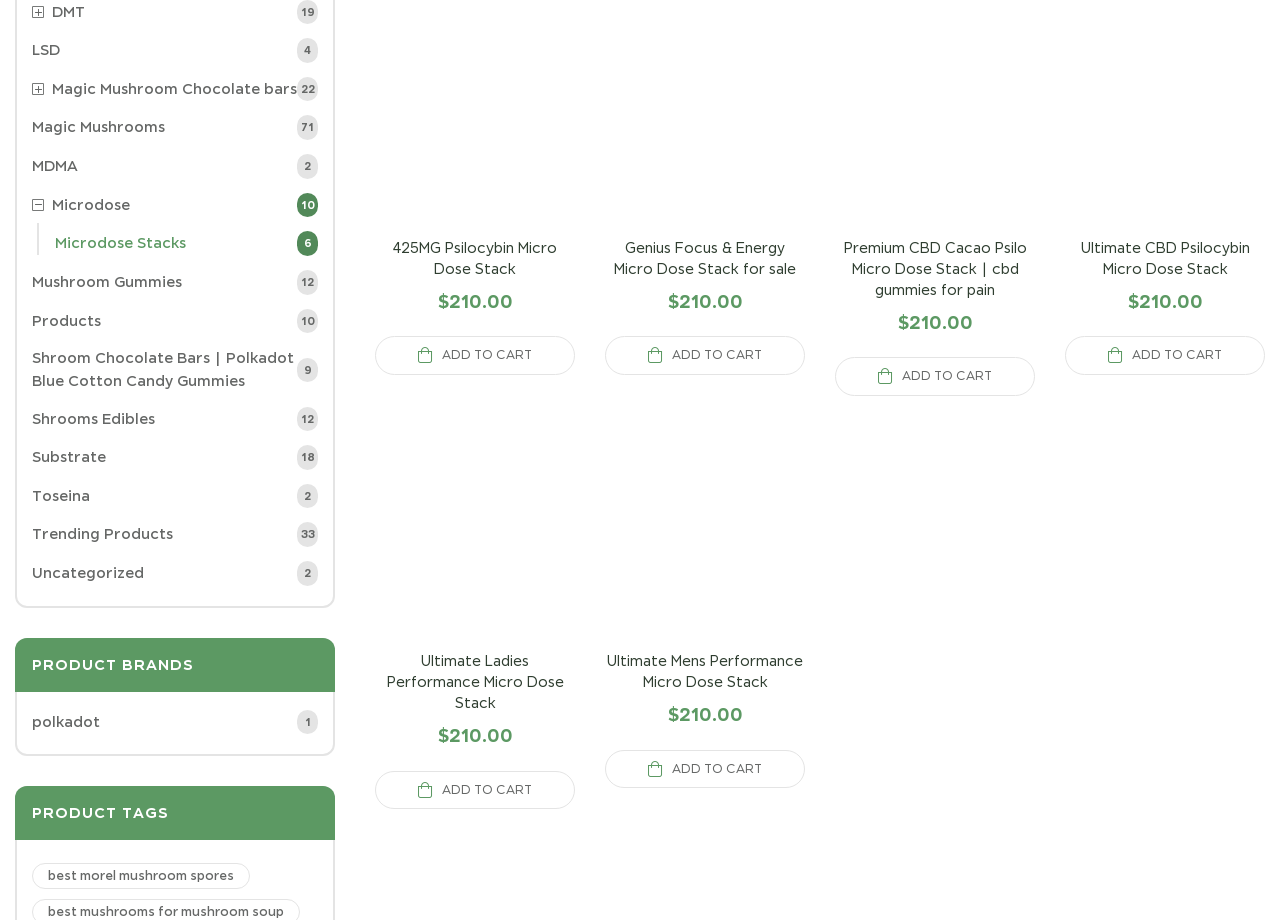Provide a short answer to the following question with just one word or phrase: What is the function of the button with the '' icon?

Compare